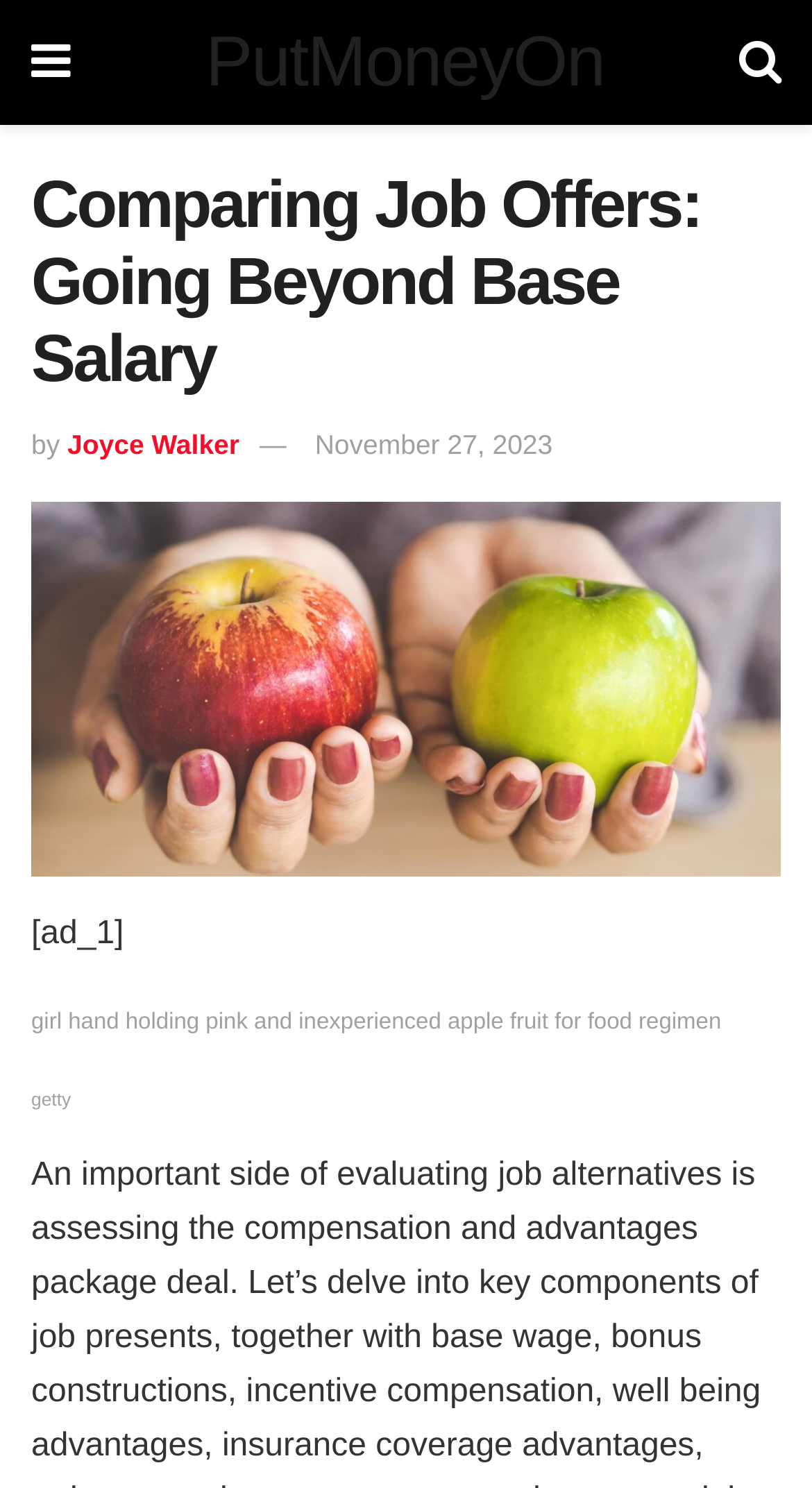Use the details in the image to answer the question thoroughly: 
What is the author of this article?

The author of this article can be found by looking at the text next to the 'by' keyword, which is 'Joyce Walker'.